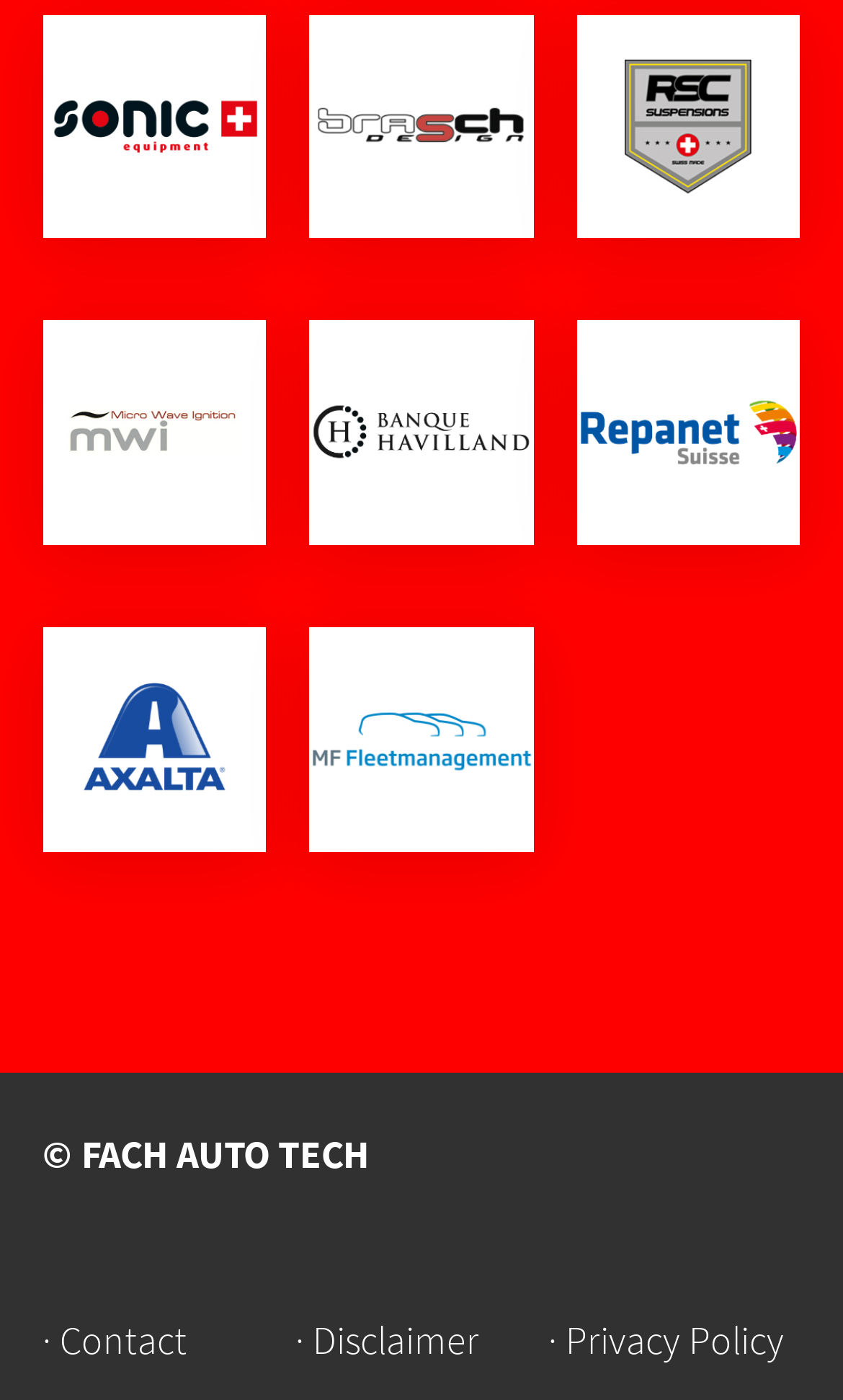Provide a brief response using a word or short phrase to this question:
What is the text at the bottom of the webpage?

© FACH AUTO TECH